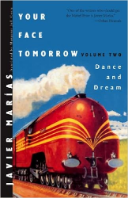Please answer the following question using a single word or phrase: 
What is the direction of the train's movement?

Towards the right